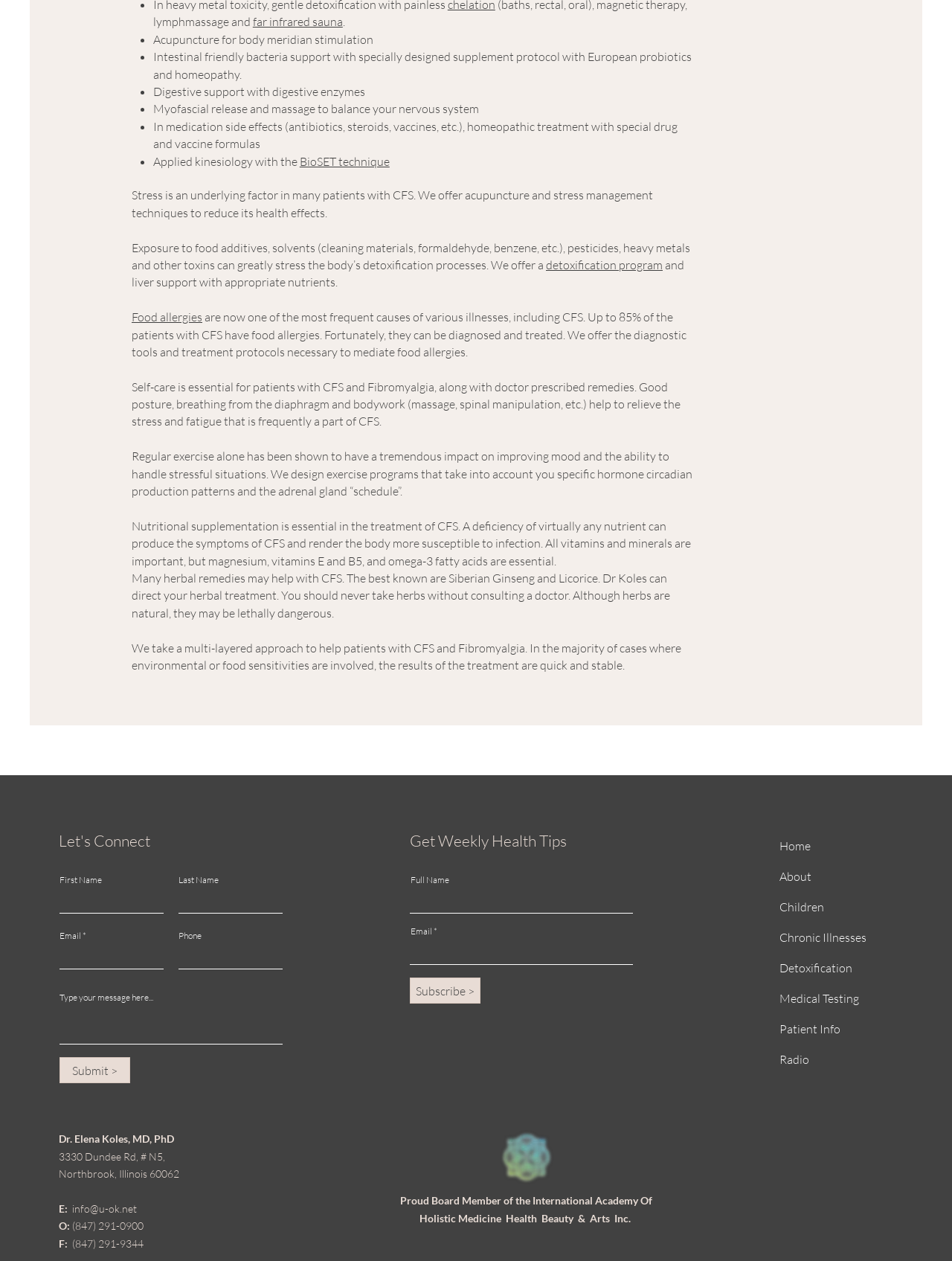Provide a brief response to the question below using one word or phrase:
What is the address of the doctor's office?

3330 Dundee Rd, # N5, Northbrook, Illinois 60062